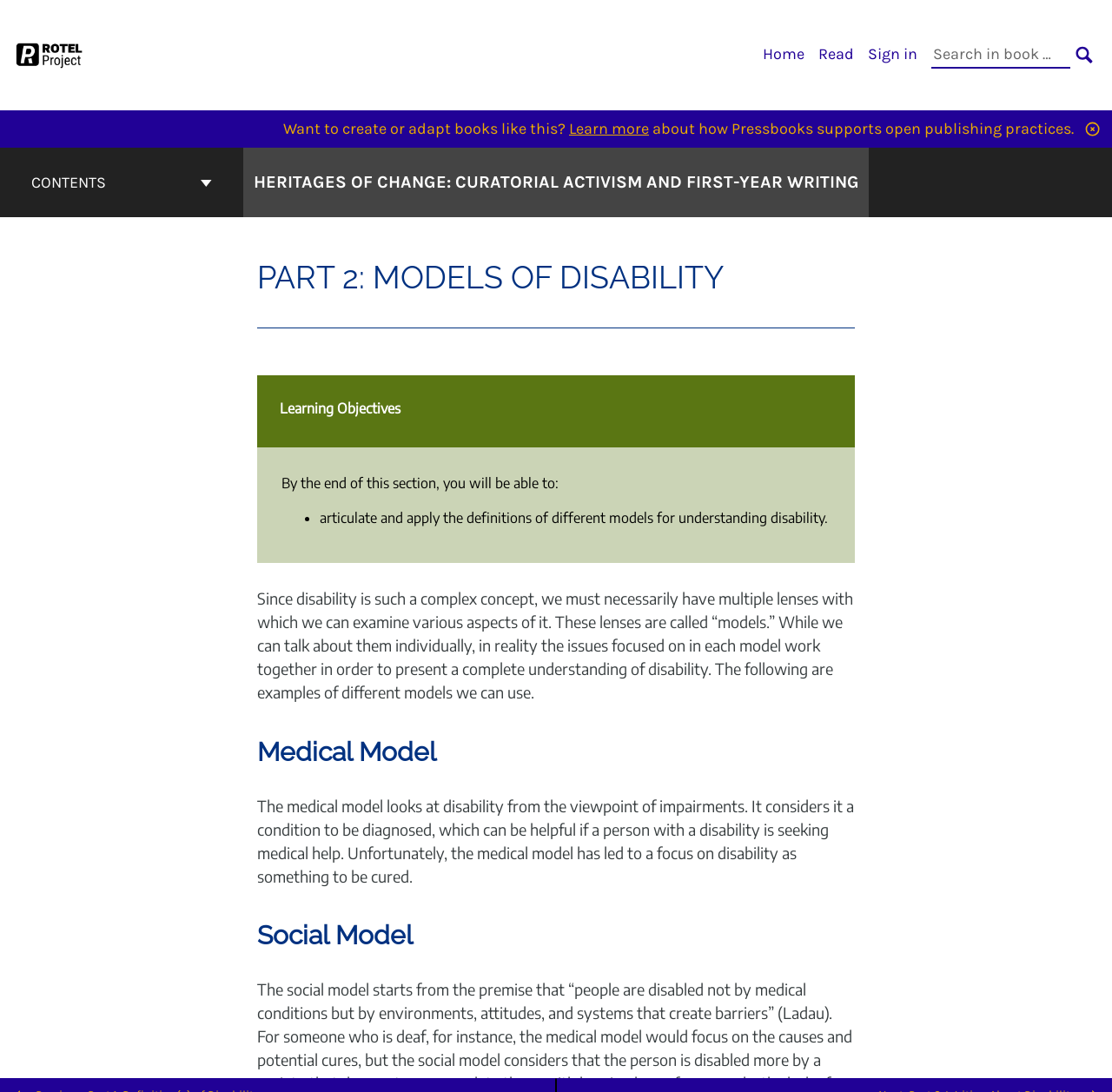Create a detailed narrative describing the layout and content of the webpage.

This webpage is about "Part 2: Models of Disability – Heritages of Change: Curatorial Activism and First-Year Writing". At the top left corner, there is a link to "Remixing Open Textbooks through an Equity Lens (ROTEL)" accompanied by its logo. 

On the top right side, there is a primary navigation menu with links to "Home", "Read", and "Sign in", as well as a search bar with a "SEARCH" button. 

Below the navigation menu, there is a promotional section encouraging users to create or adapt books like this, with a "Learn more" link and a brief description about Pressbooks supporting open publishing practices.

On the left side, there is a book contents navigation menu with a "CONTENTS" button and a link to the cover page of "Heritages of Change: Curatorial Activism and First-Year Writing". 

The main content of the page is divided into sections, starting with "PART 2: MODELS OF DISABILITY". The first section is about "Learning Objectives", which lists what users will be able to do by the end of this section. 

The following sections introduce different models for understanding disability, including the "Medical Model" and the "Social Model". Each model is explained in a paragraph of text. 

At the bottom of the page, there is a "BACK TO TOP" button.